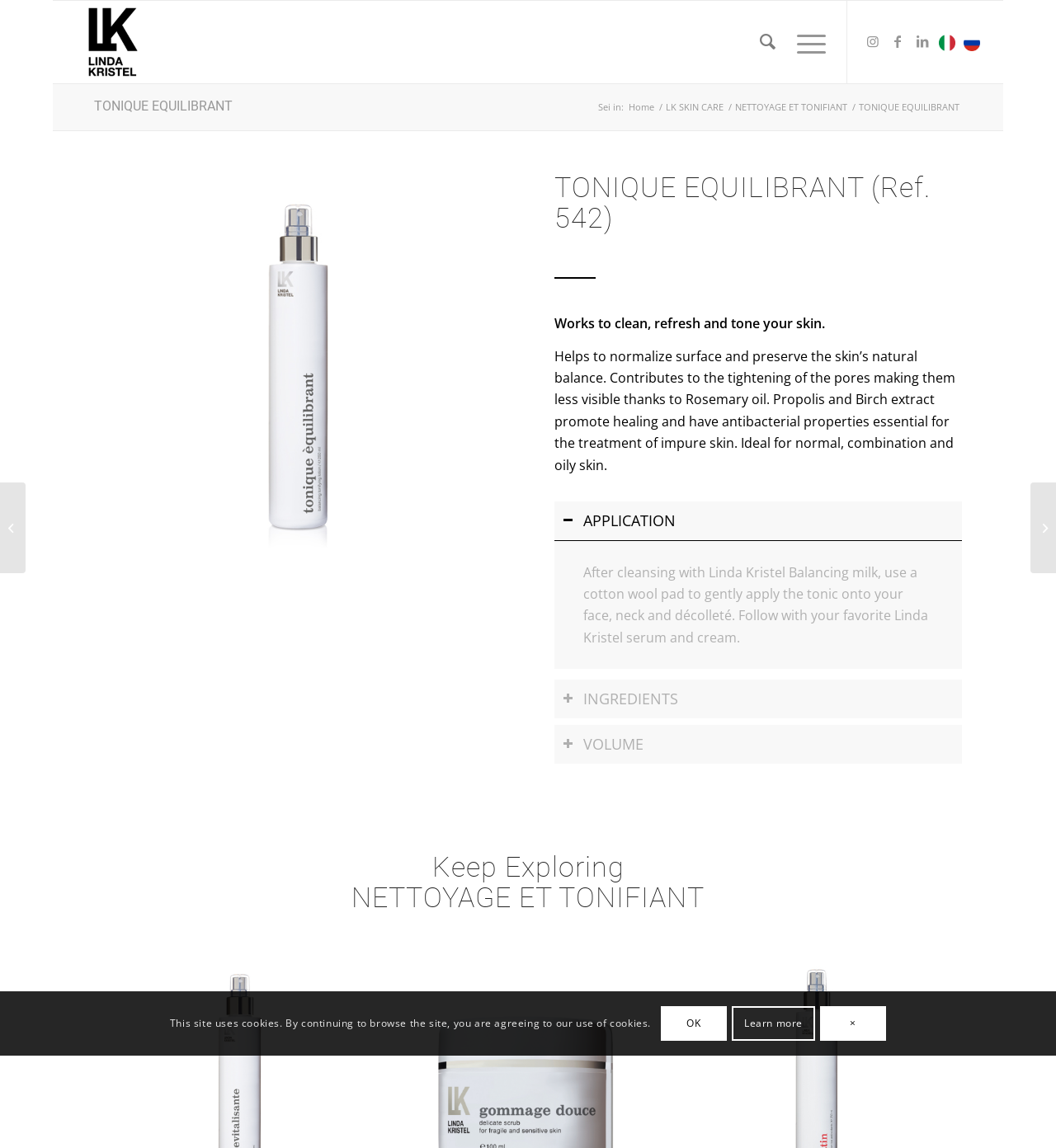Locate the bounding box coordinates of the clickable region necessary to complete the following instruction: "View the NETTOYAGE ET TONIFIANT page". Provide the coordinates in the format of four float numbers between 0 and 1, i.e., [left, top, right, bottom].

[0.694, 0.088, 0.805, 0.099]